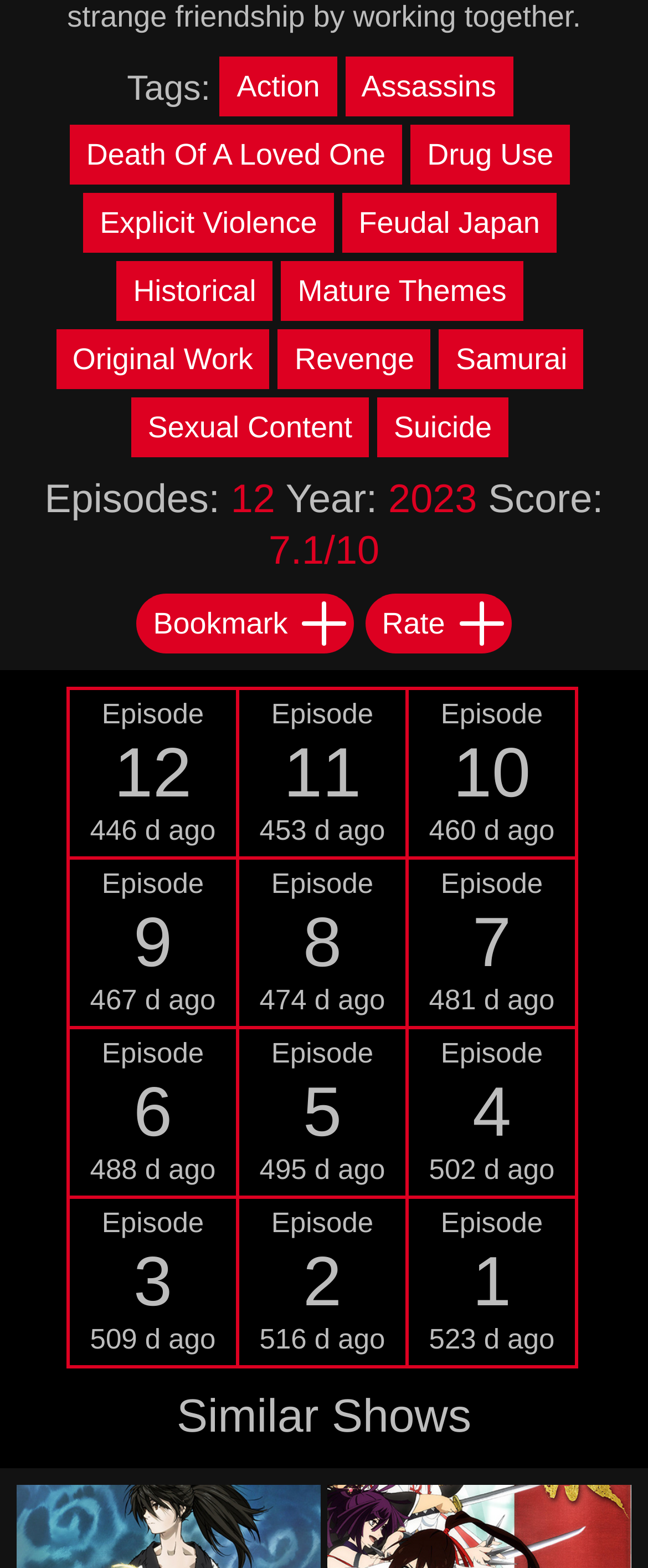Specify the bounding box coordinates of the element's region that should be clicked to achieve the following instruction: "View episode 12". The bounding box coordinates consist of four float numbers between 0 and 1, in the format [left, top, right, bottom].

[0.108, 0.486, 0.369, 0.498]